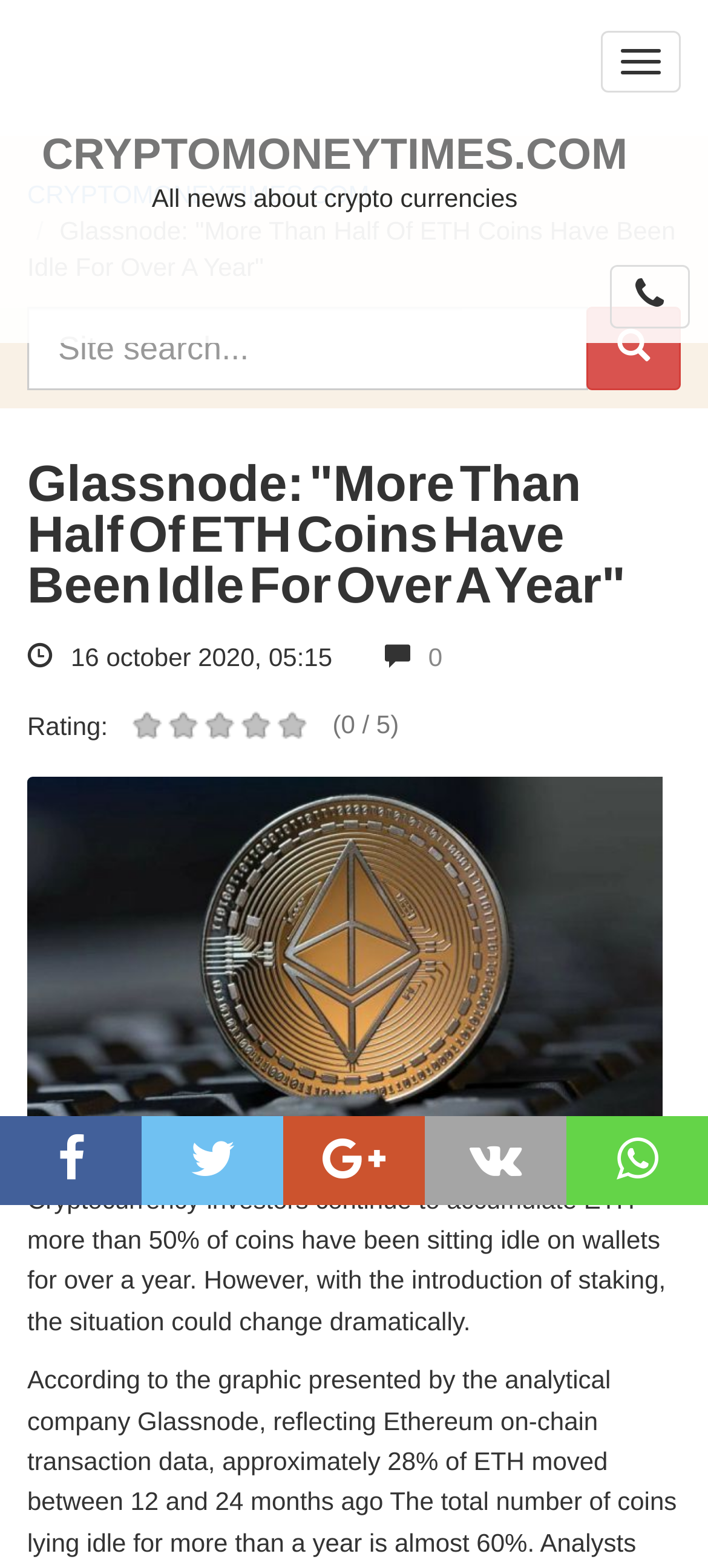What is the purpose of the button with the icon ''?
Answer with a single word or short phrase according to what you see in the image.

Site search